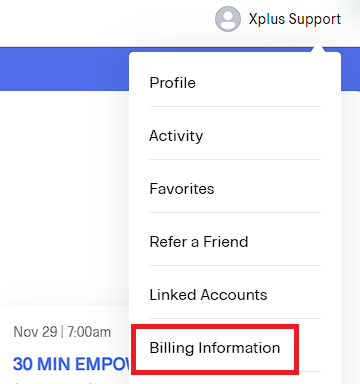How many options are available in the dropdown menu?
Look at the screenshot and give a one-word or phrase answer.

5